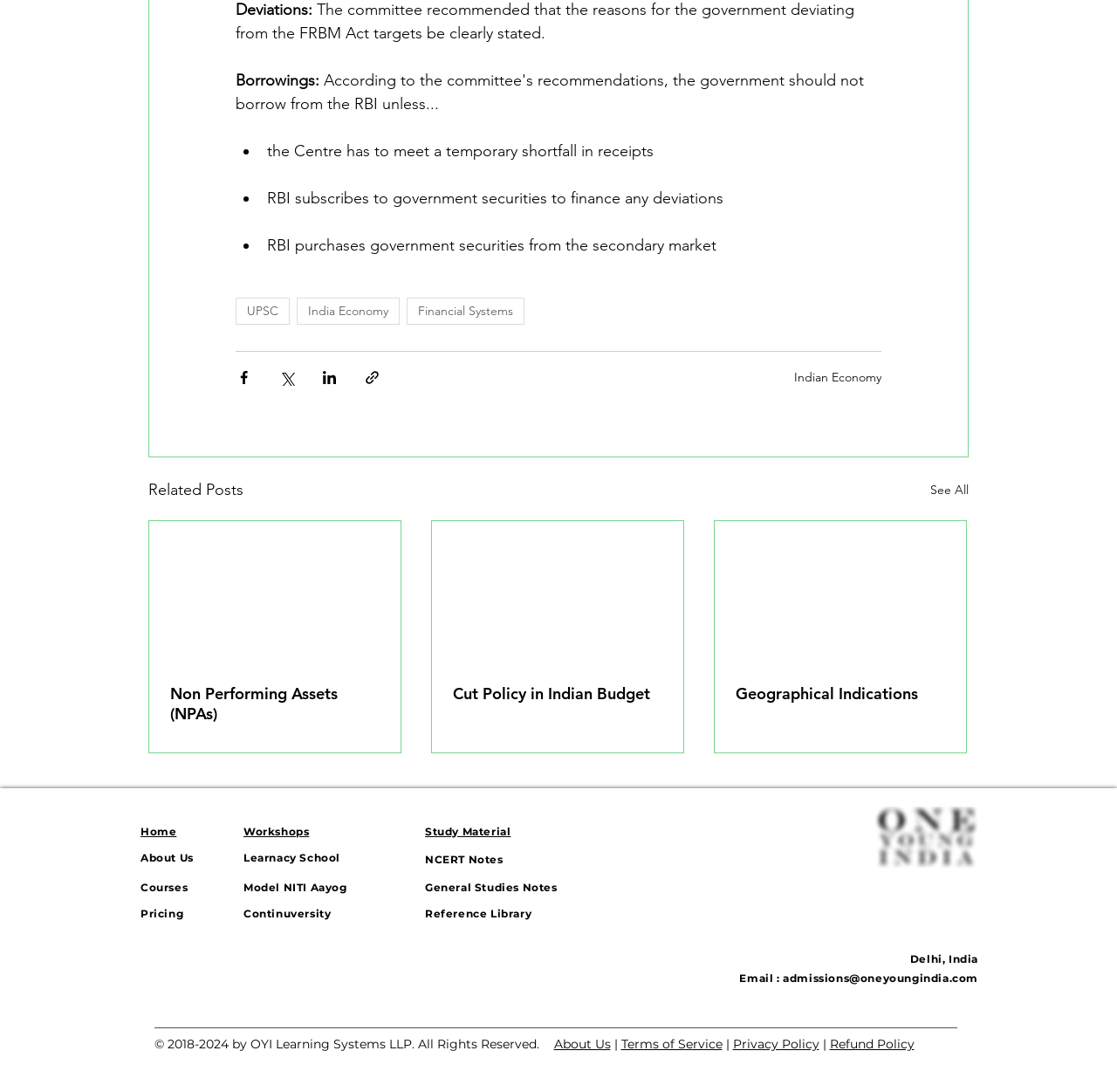Find and provide the bounding box coordinates for the UI element described with: "Privacy Policy".

[0.656, 0.948, 0.733, 0.963]